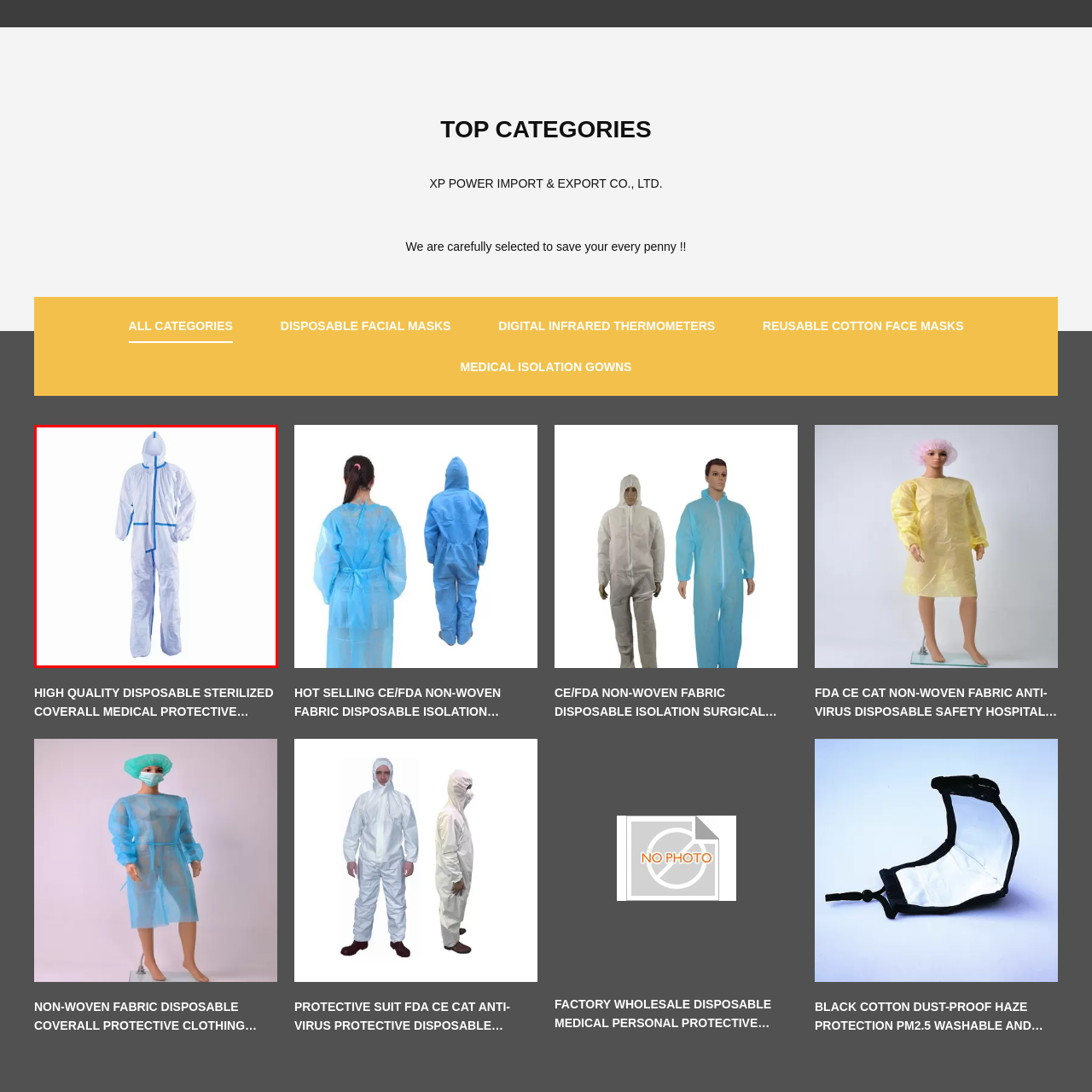Explain in detail what is depicted in the image enclosed by the red boundary.

The image displays a high-quality disposable sterilized coverall designed for medical use. This protective clothing features a full-body design, complete with a hood, elastic cuffs, and a front zipper. The suit is primarily white, enhanced with blue accents, ensuring both functionality and visibility. It is intended to offer optimal protection in healthcare settings, sanitation environments, or during any activities that require an extra layer of safety. The coverall is suitable for use in various scenarios including laboratories, cleaning rooms, and construction sites, emphasizing its versatility in protecting against contaminants and infection.